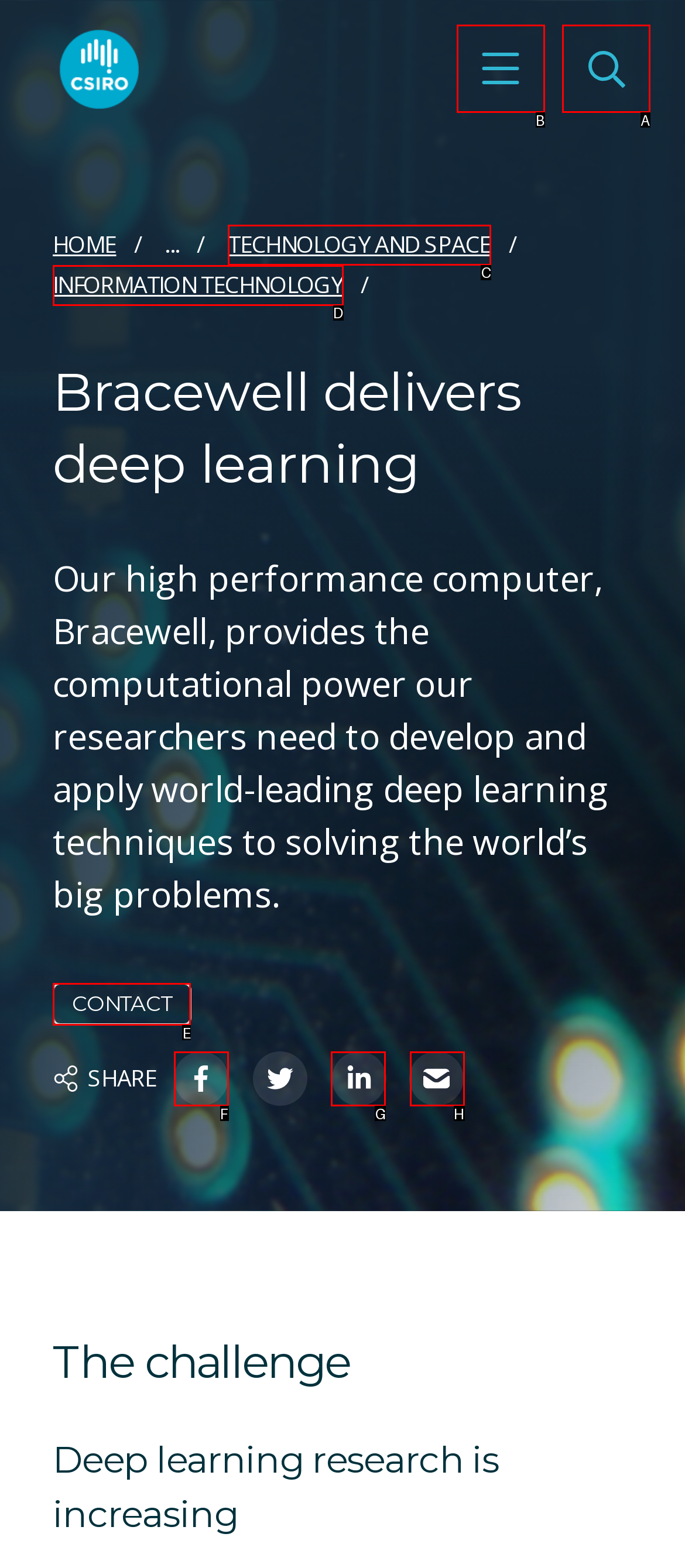Specify the letter of the UI element that should be clicked to achieve the following: Search for something
Provide the corresponding letter from the choices given.

A